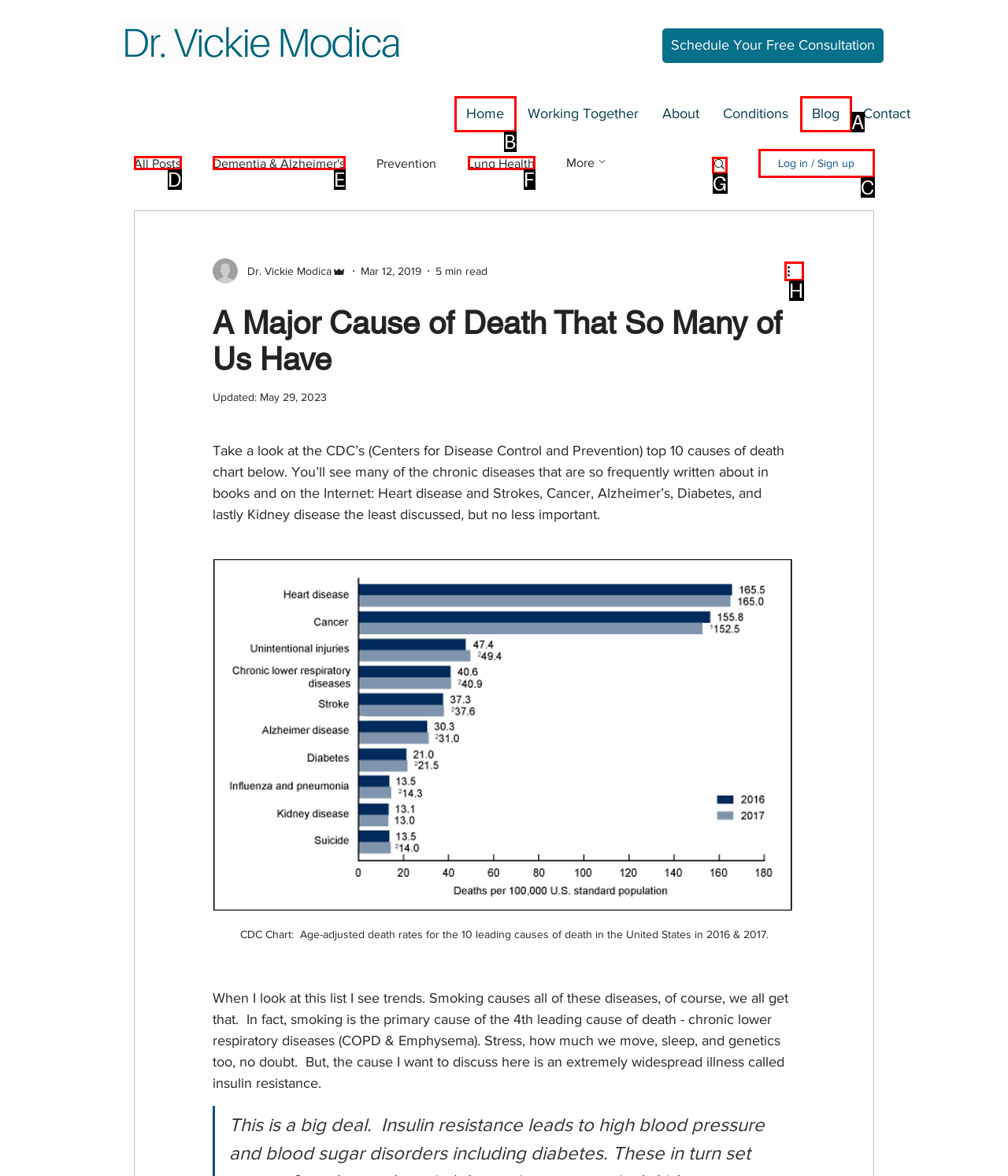Tell me the letter of the UI element I should click to accomplish the task: Go to the 'Home' page based on the choices provided in the screenshot.

B